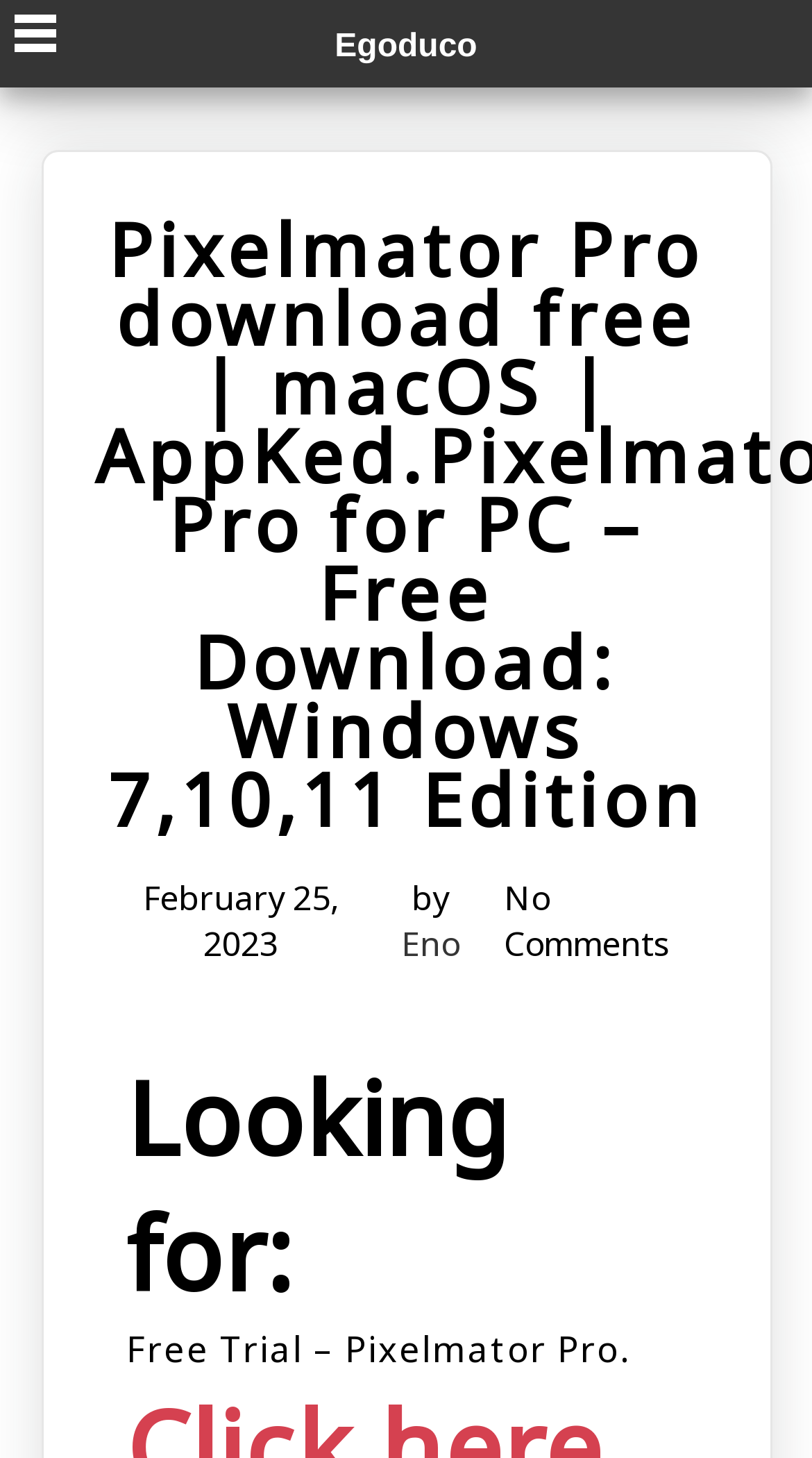What is the category of the software being discussed?
Provide a detailed answer to the question, using the image to inform your response.

I found the category of the software being discussed by looking at the main heading element that mentions 'macOS' which suggests that the software is for macOS operating system.